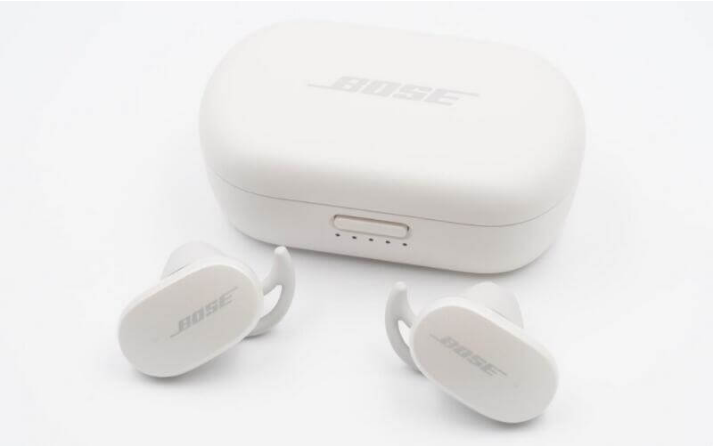What is the design focus of the earbuds?
Kindly give a detailed and elaborate answer to the question.

According to the caption, the earbuds are designed for comfort and stability, making them ideal for extended listening sessions, which suggests that the designers prioritized user comfort and earbud stability during wear.